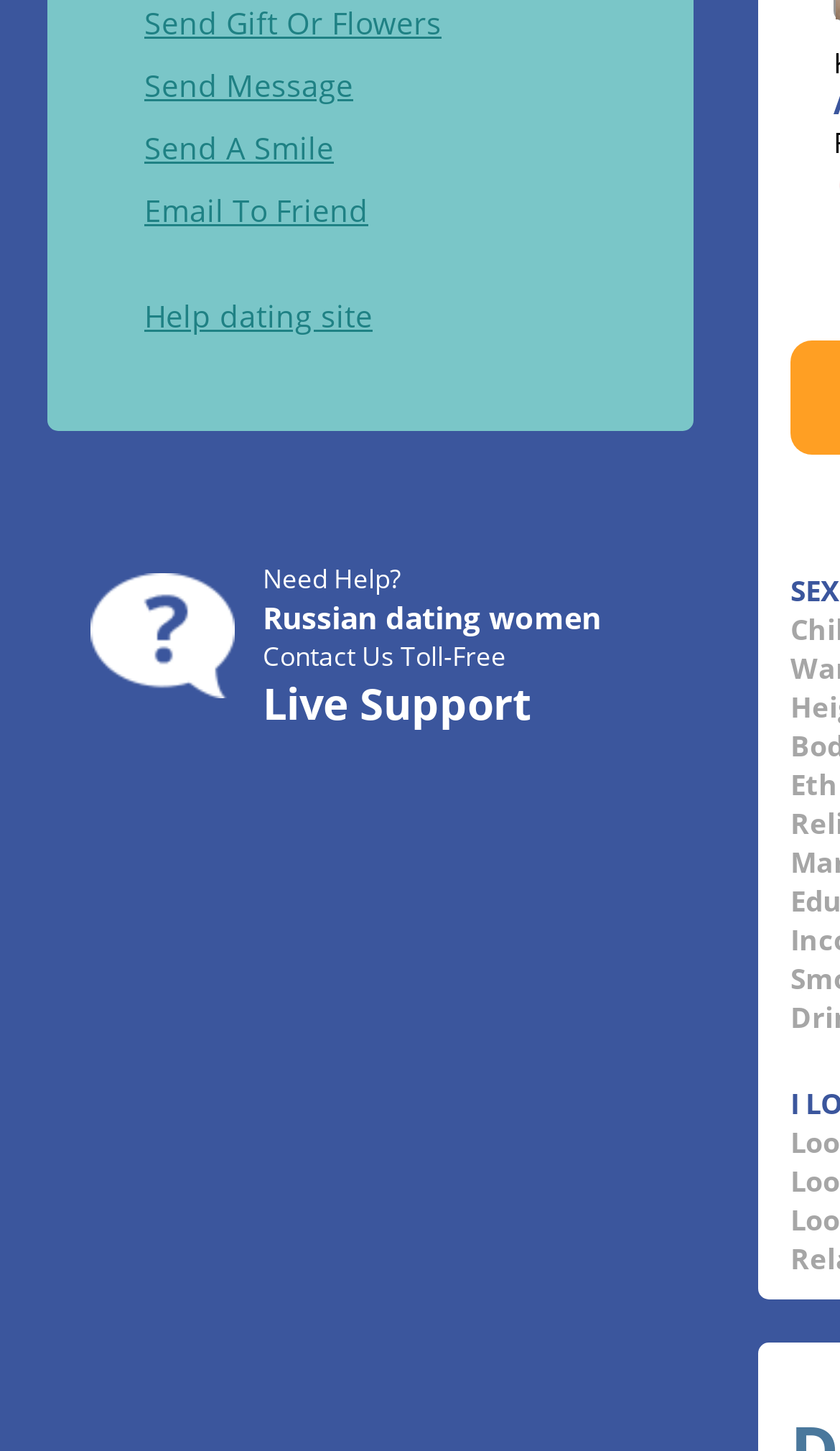Find the bounding box of the web element that fits this description: "Russian dating women".

[0.313, 0.411, 0.715, 0.44]